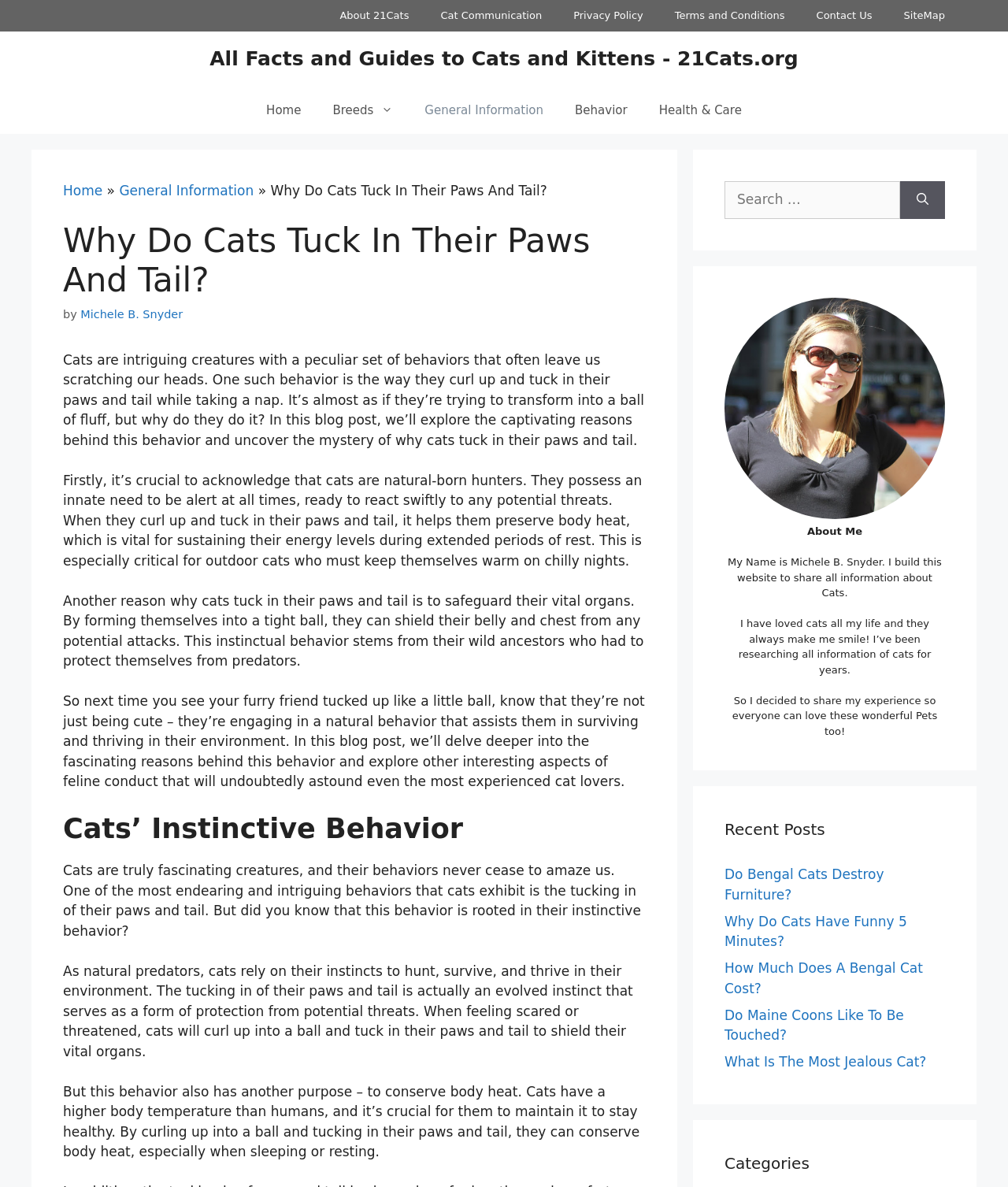Find the bounding box coordinates of the clickable element required to execute the following instruction: "Read the 'Why Do Cats Tuck In Their Paws And Tail?' article". Provide the coordinates as four float numbers between 0 and 1, i.e., [left, top, right, bottom].

[0.062, 0.186, 0.641, 0.273]